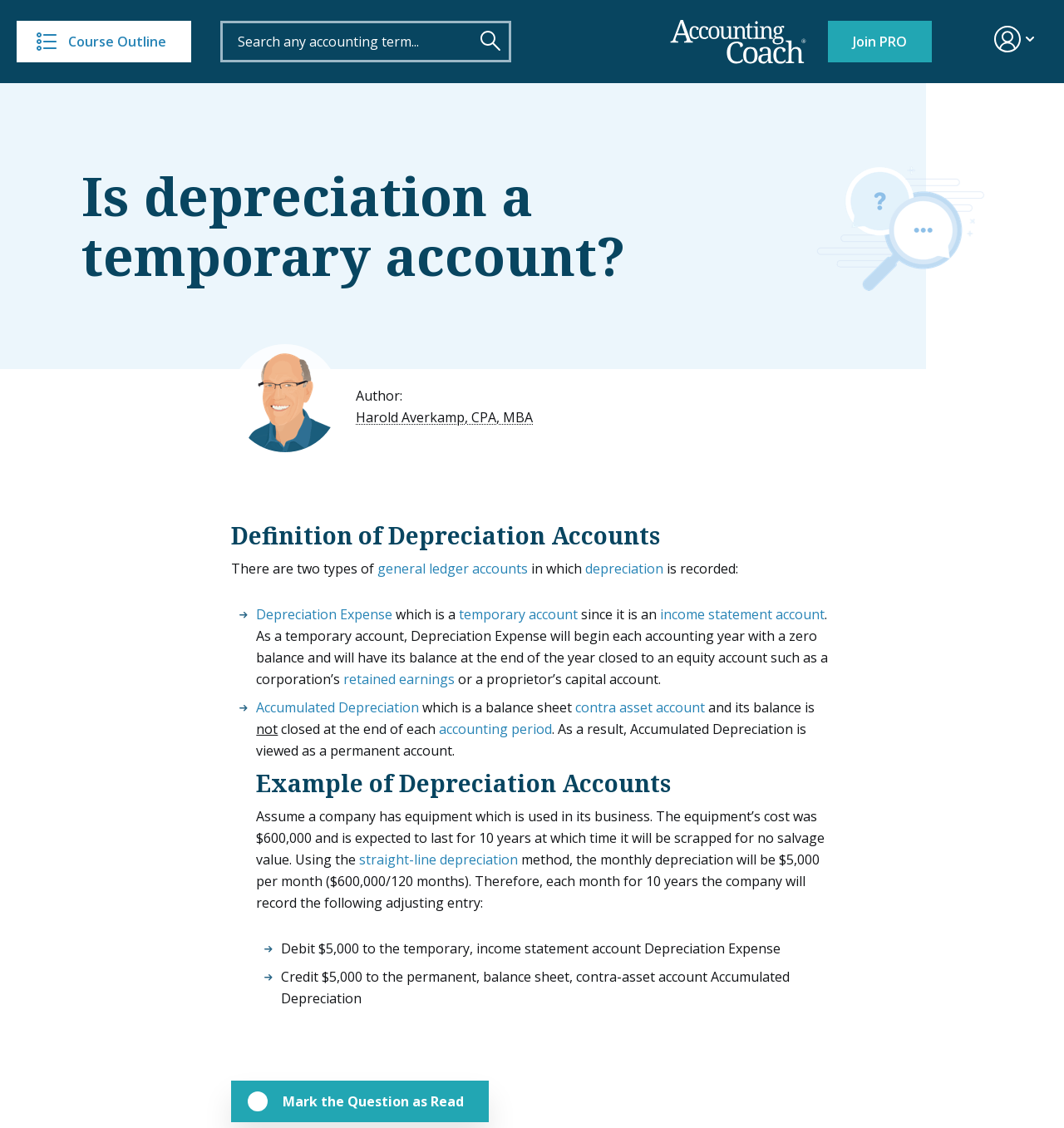Locate the bounding box coordinates of the element that should be clicked to fulfill the instruction: "Mark the Question as Read".

[0.217, 0.958, 0.46, 0.995]